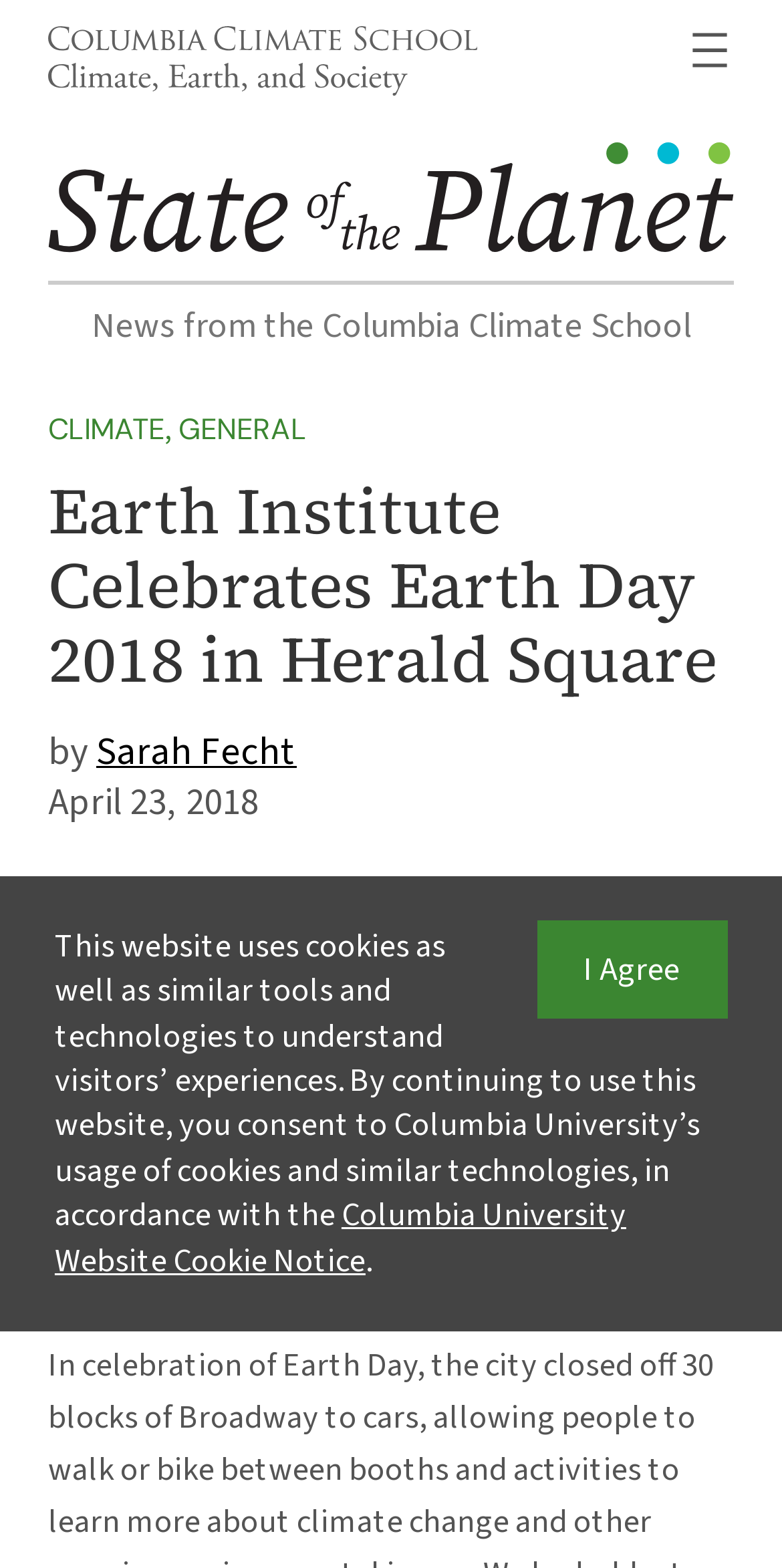Please find the bounding box coordinates of the element that must be clicked to perform the given instruction: "Read the news from the Columbia Climate School". The coordinates should be four float numbers from 0 to 1, i.e., [left, top, right, bottom].

[0.117, 0.192, 0.883, 0.224]